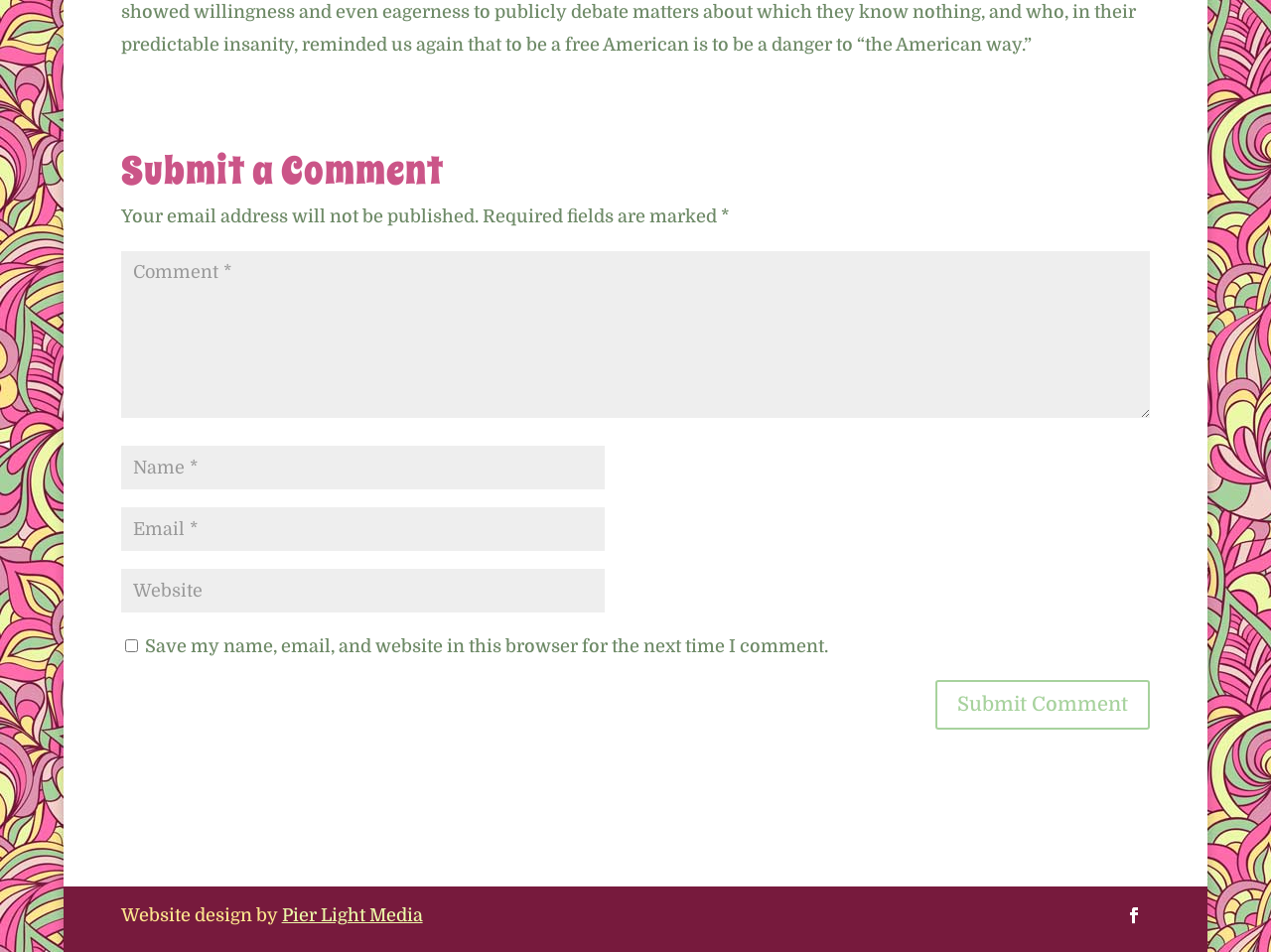Provide the bounding box coordinates of the UI element that matches the description: "Follow".

[0.88, 0.945, 0.905, 0.978]